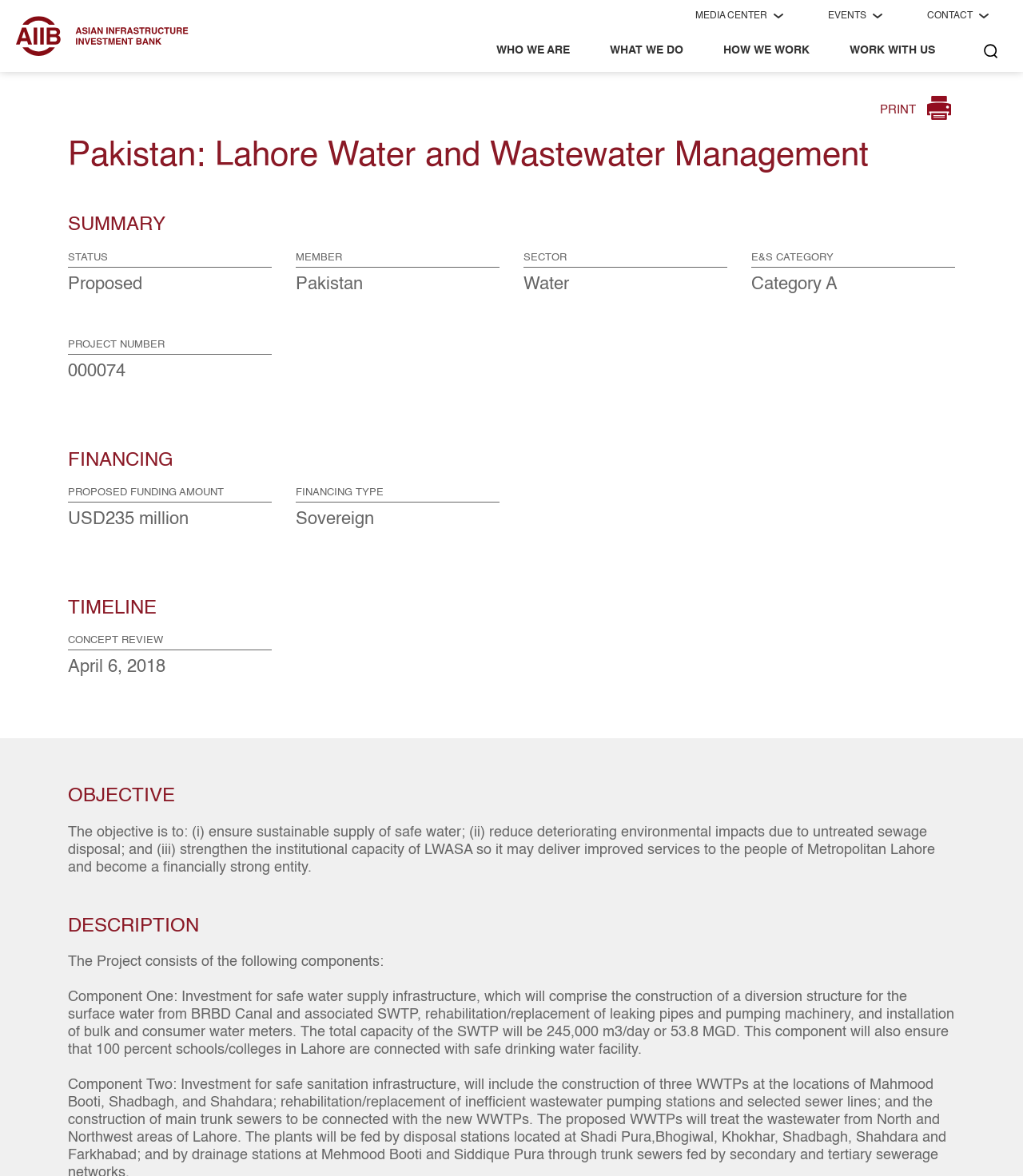Can you determine the main header of this webpage?

Pakistan: Lahore Water and Wastewater Management